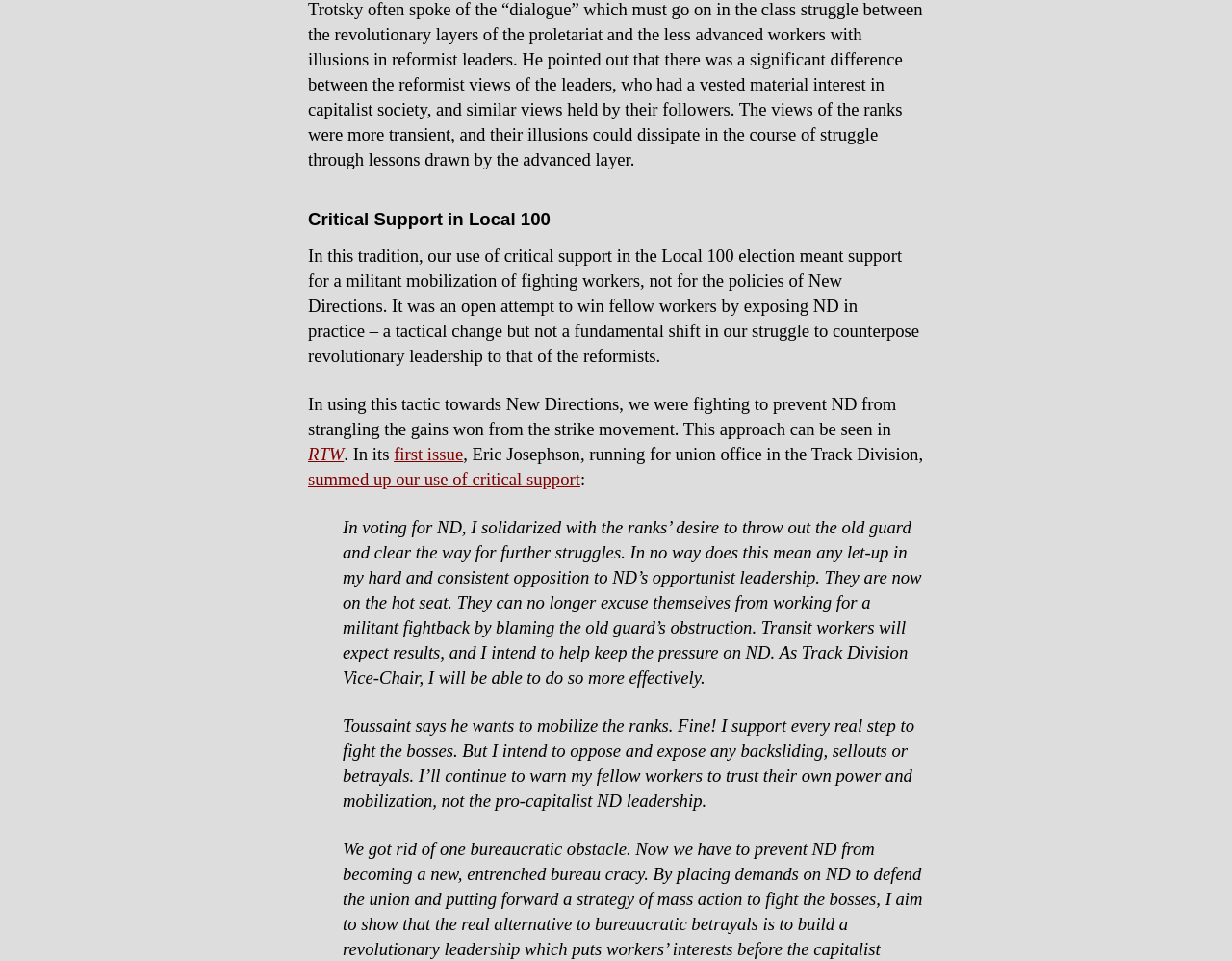What is the purpose of the author's support for ND?
Based on the image content, provide your answer in one word or a short phrase.

To prevent ND from strangling gains